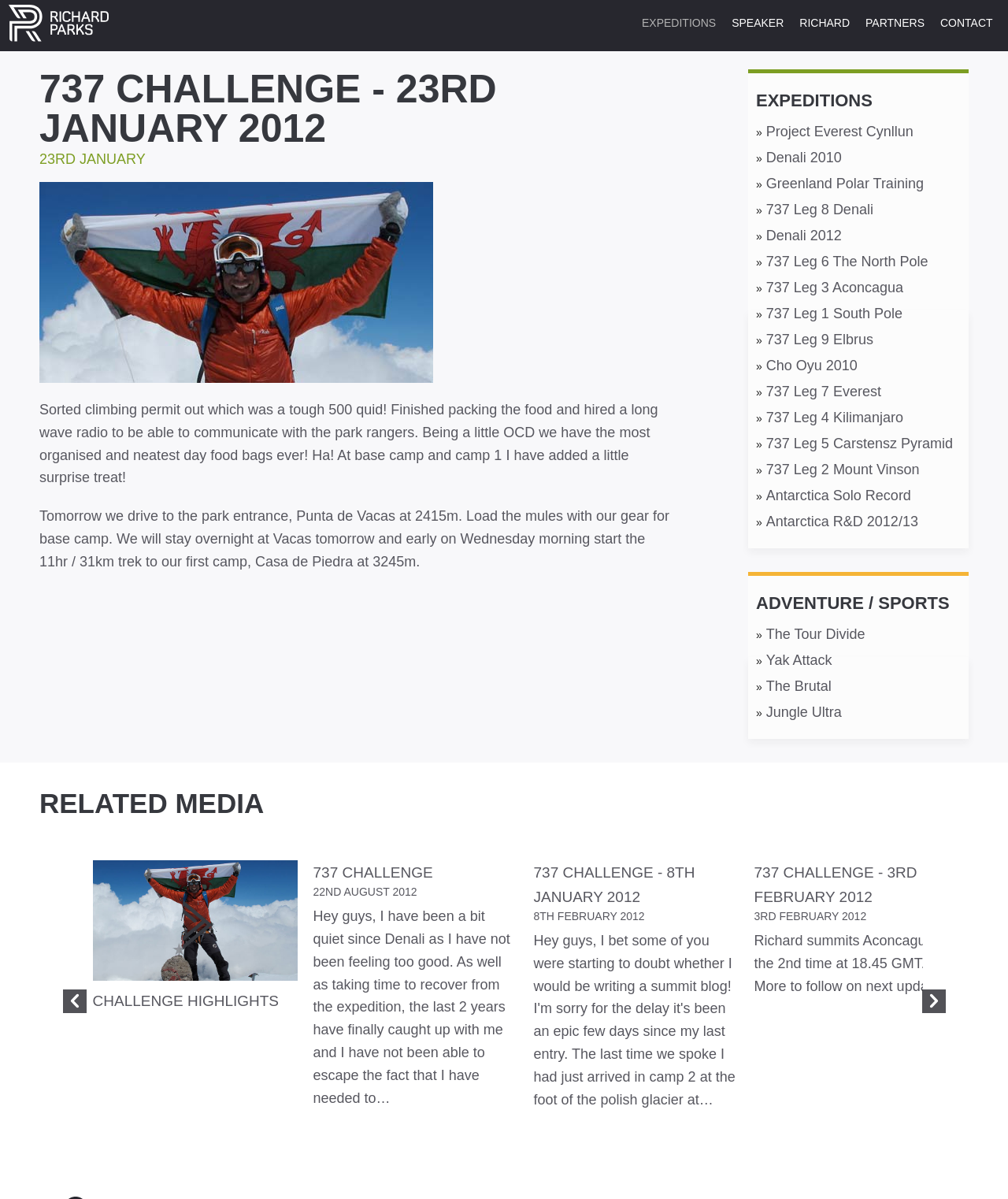What is the 737 Challenge?
Answer the question with a single word or phrase derived from the image.

Expedition